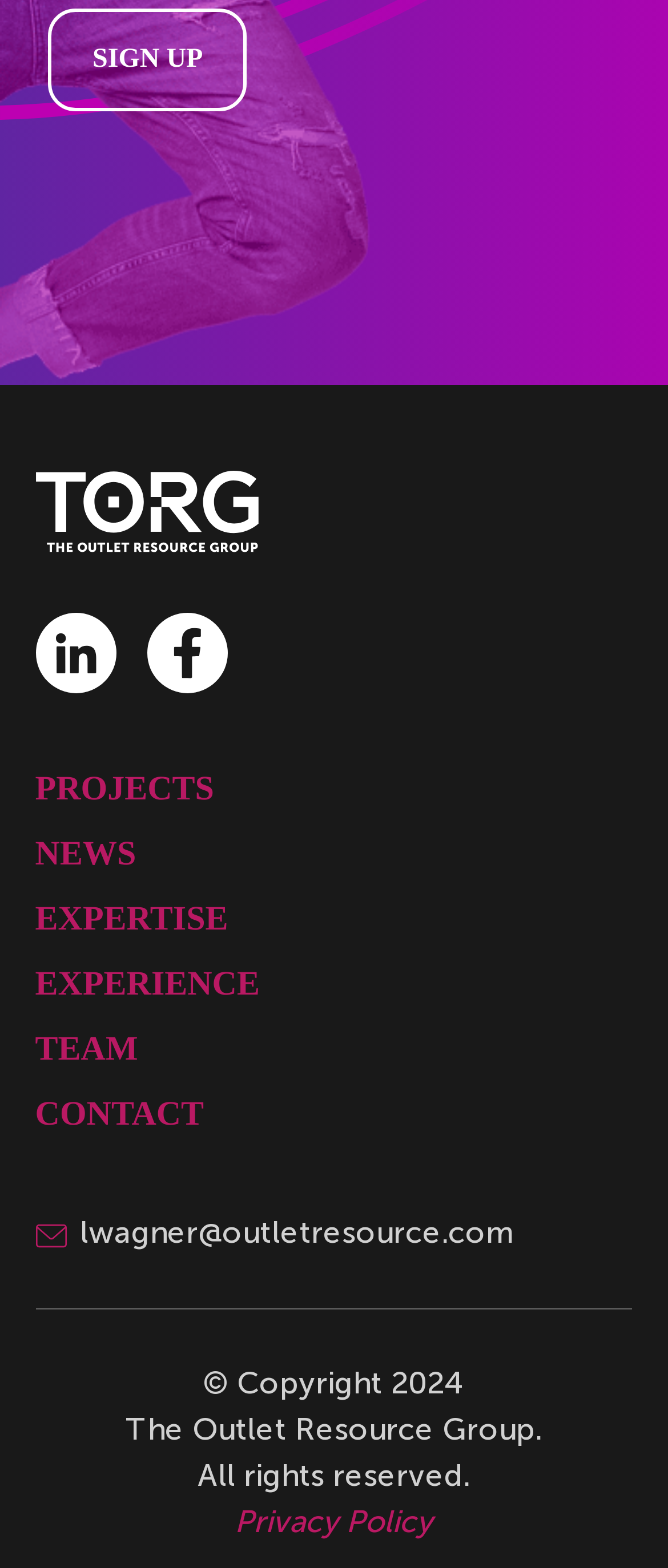How many links are there in the navigation menu?
Provide a well-explained and detailed answer to the question.

The navigation menu has links to 'PROJECTS', 'NEWS', 'EXPERTISE', 'EXPERIENCE', 'TEAM', 'CONTACT', and an email address, making a total of 7 links.